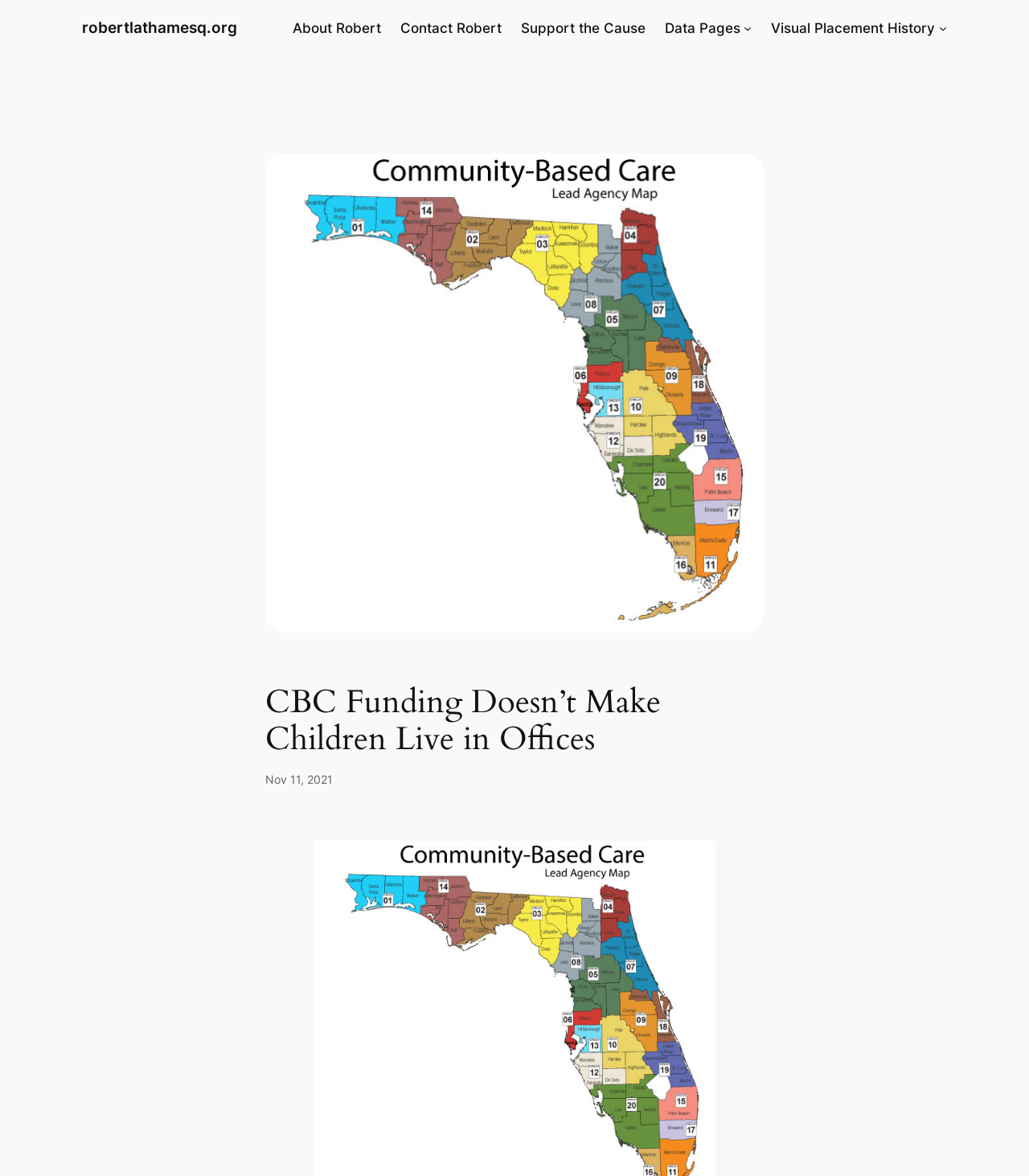Identify the main title of the webpage and generate its text content.

CBC Funding Doesn’t Make Children Live in Offices